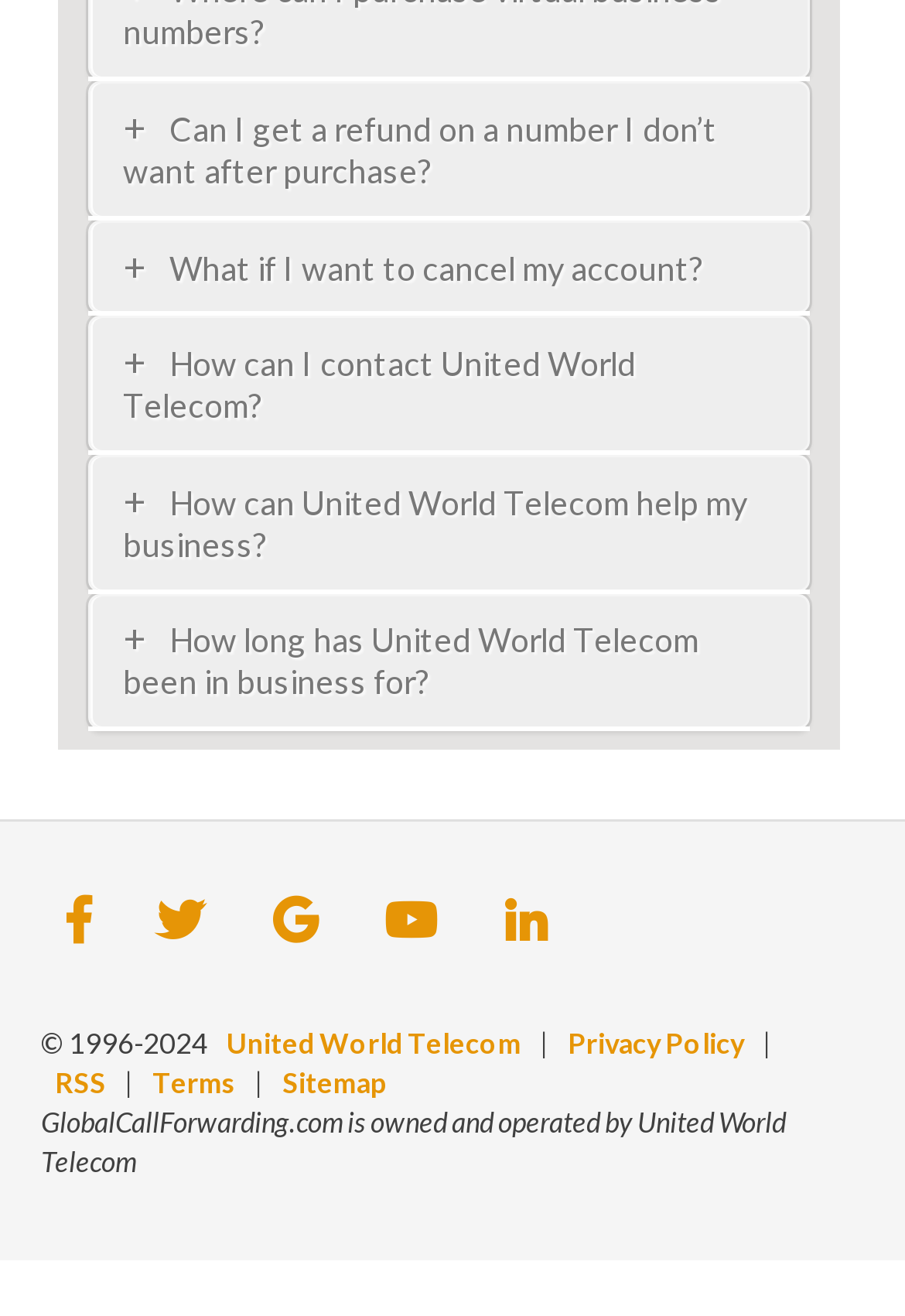What is the purpose of filling out the form?
Please provide a comprehensive and detailed answer to the question.

The webpage provides a form to fill out, and according to the text, it is for getting a virtual business number for target countries you want to expand to.